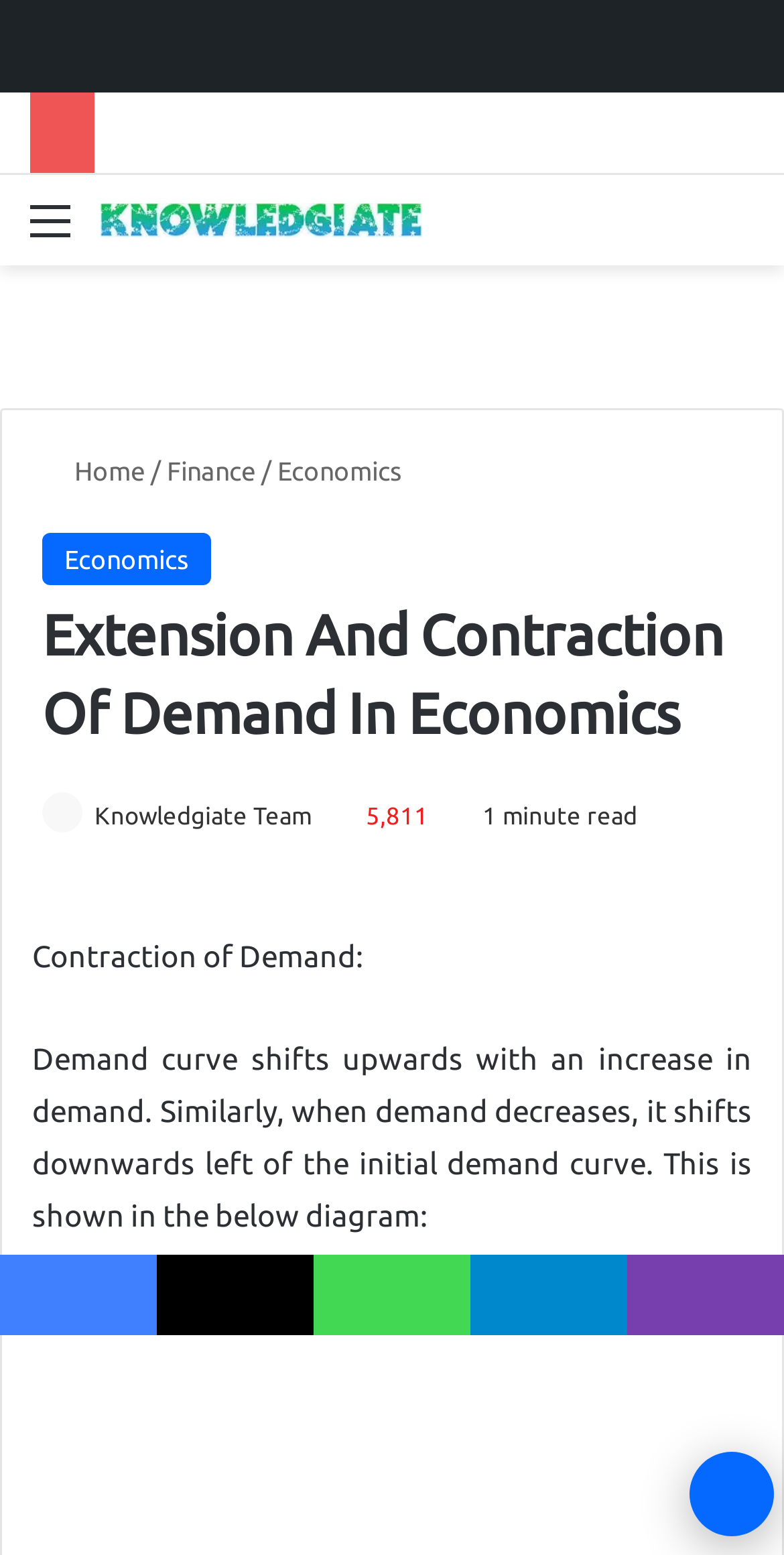Use the details in the image to answer the question thoroughly: 
How many minutes does it take to read the article?

The reading time of the article is mentioned below the title, which is '1 minute read'.